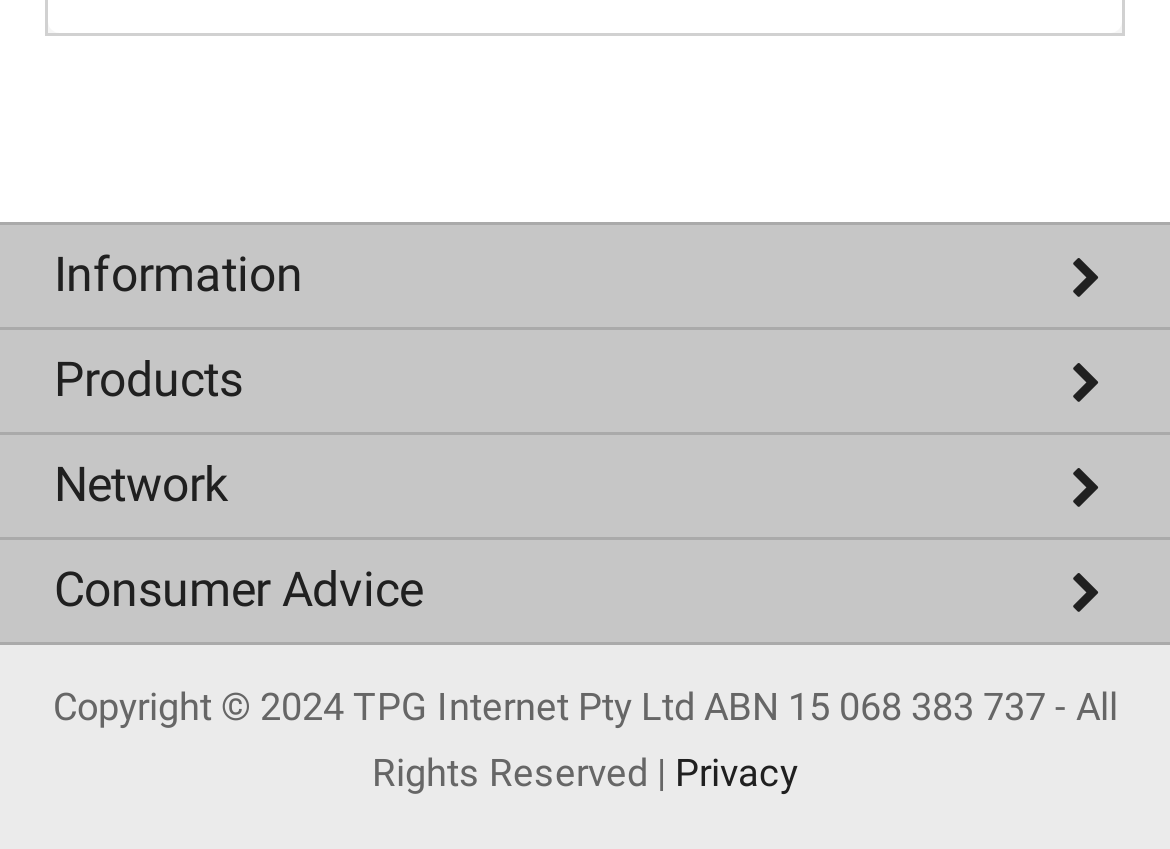Please pinpoint the bounding box coordinates for the region I should click to adhere to this instruction: "Explore NBN plans".

[0.0, 0.511, 1.0, 0.623]